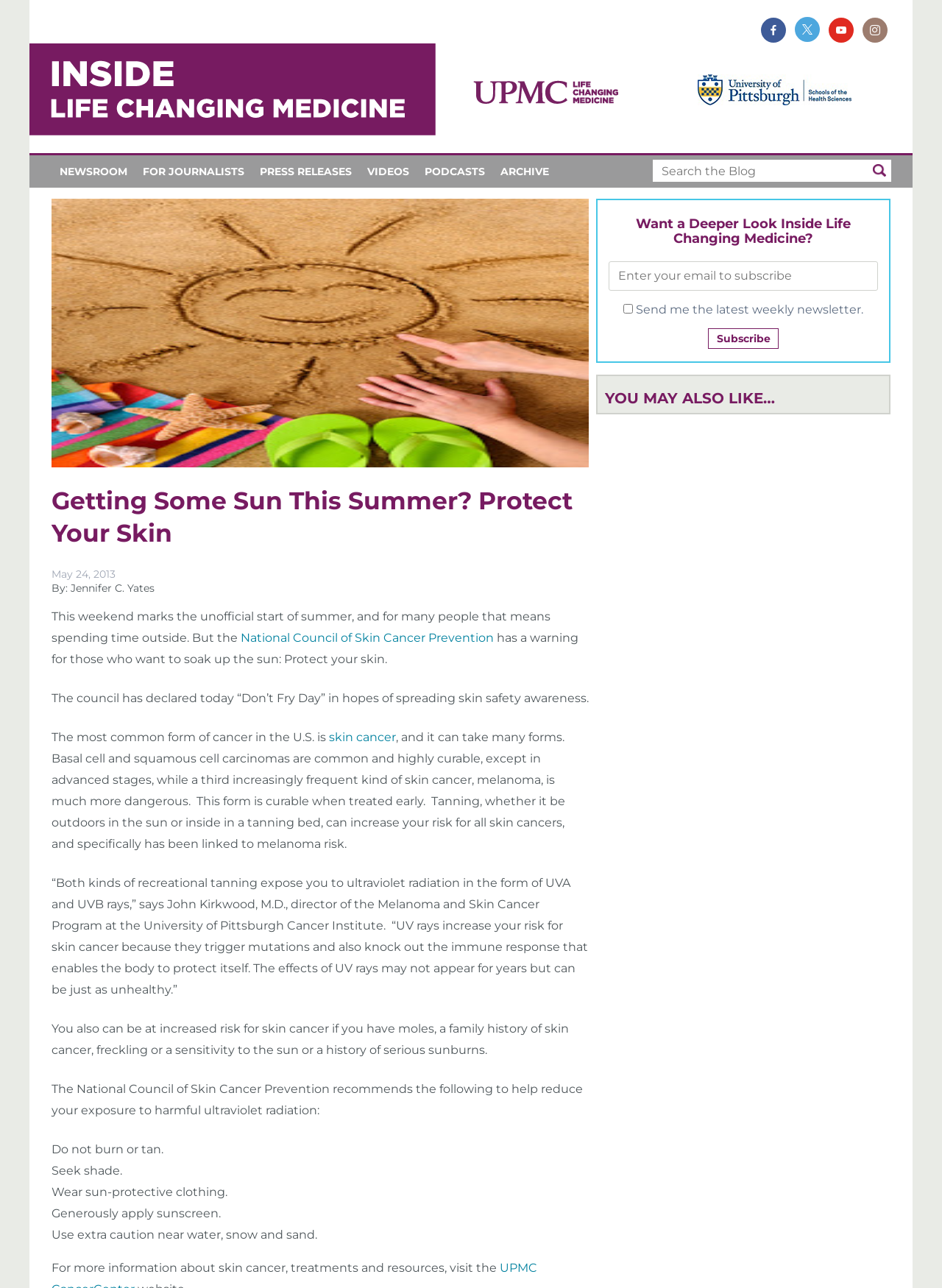Locate the bounding box coordinates of the clickable region necessary to complete the following instruction: "Read more about skin cancer". Provide the coordinates in the format of four float numbers between 0 and 1, i.e., [left, top, right, bottom].

[0.255, 0.49, 0.524, 0.501]